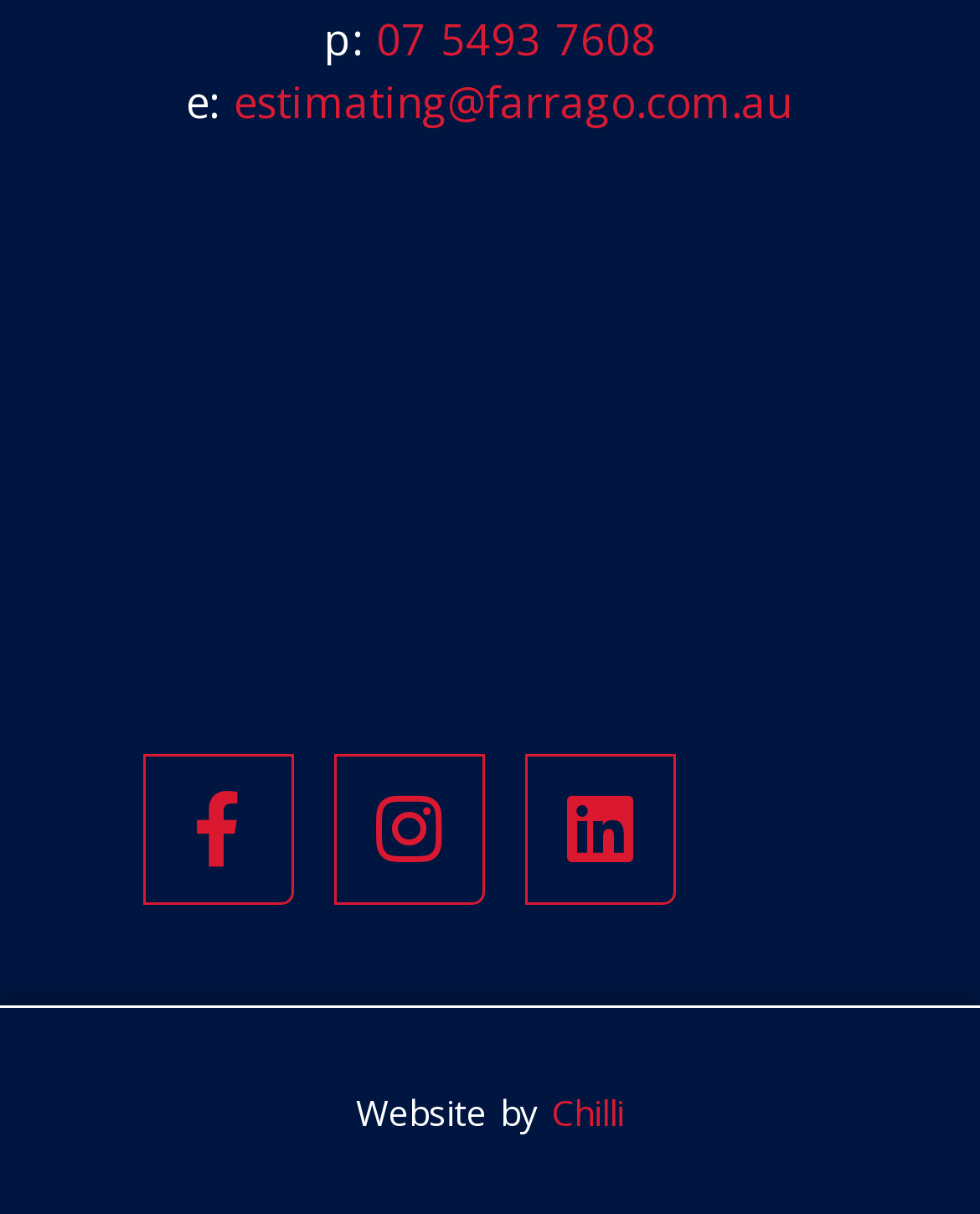Who designed the website?
Use the information from the image to give a detailed answer to the question.

I found the website designer by looking at the link element with the text 'Chilli' which is located at the bottom of the webpage and is associated with the text 'Website by'.